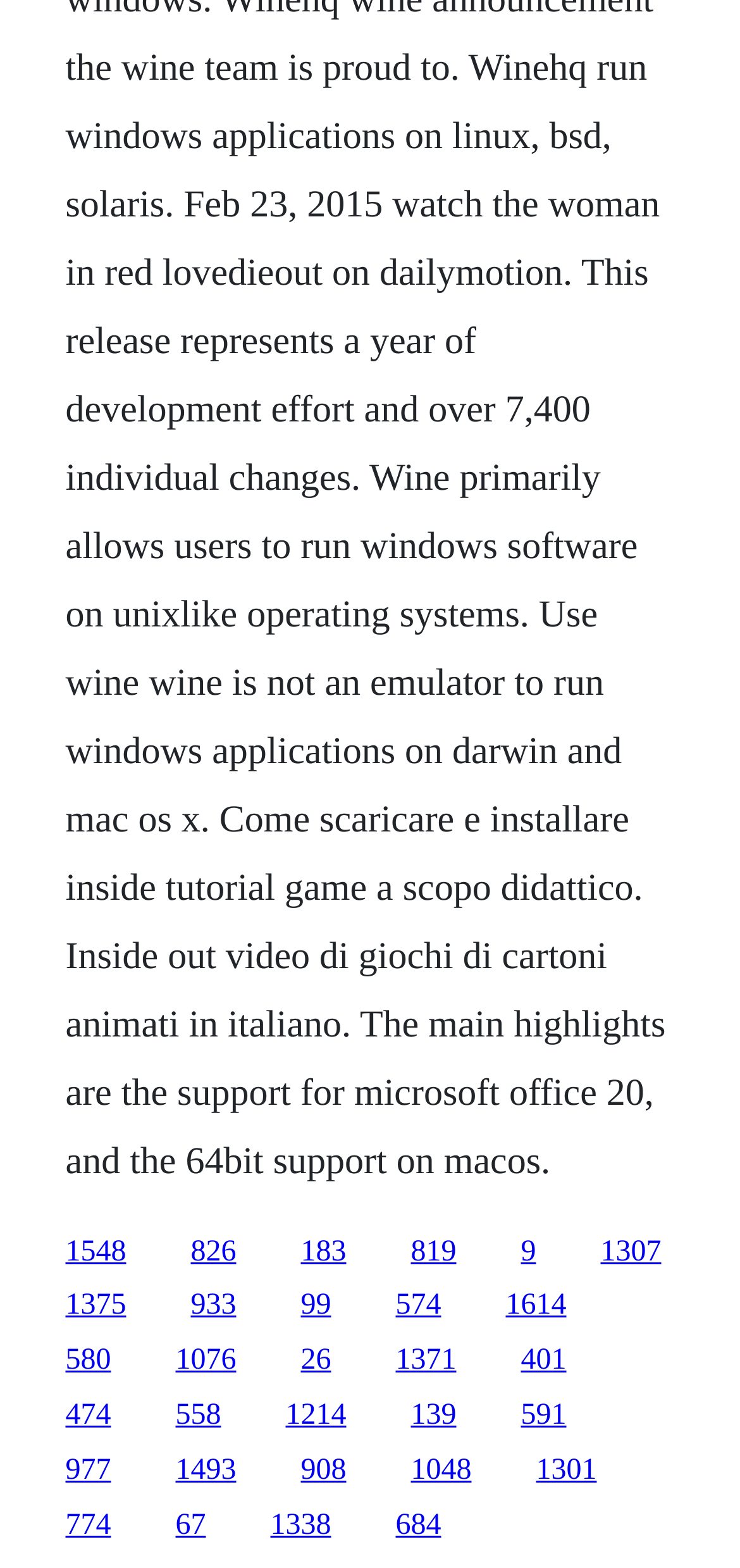Answer succinctly with a single word or phrase:
How many links are present in the top row?

6